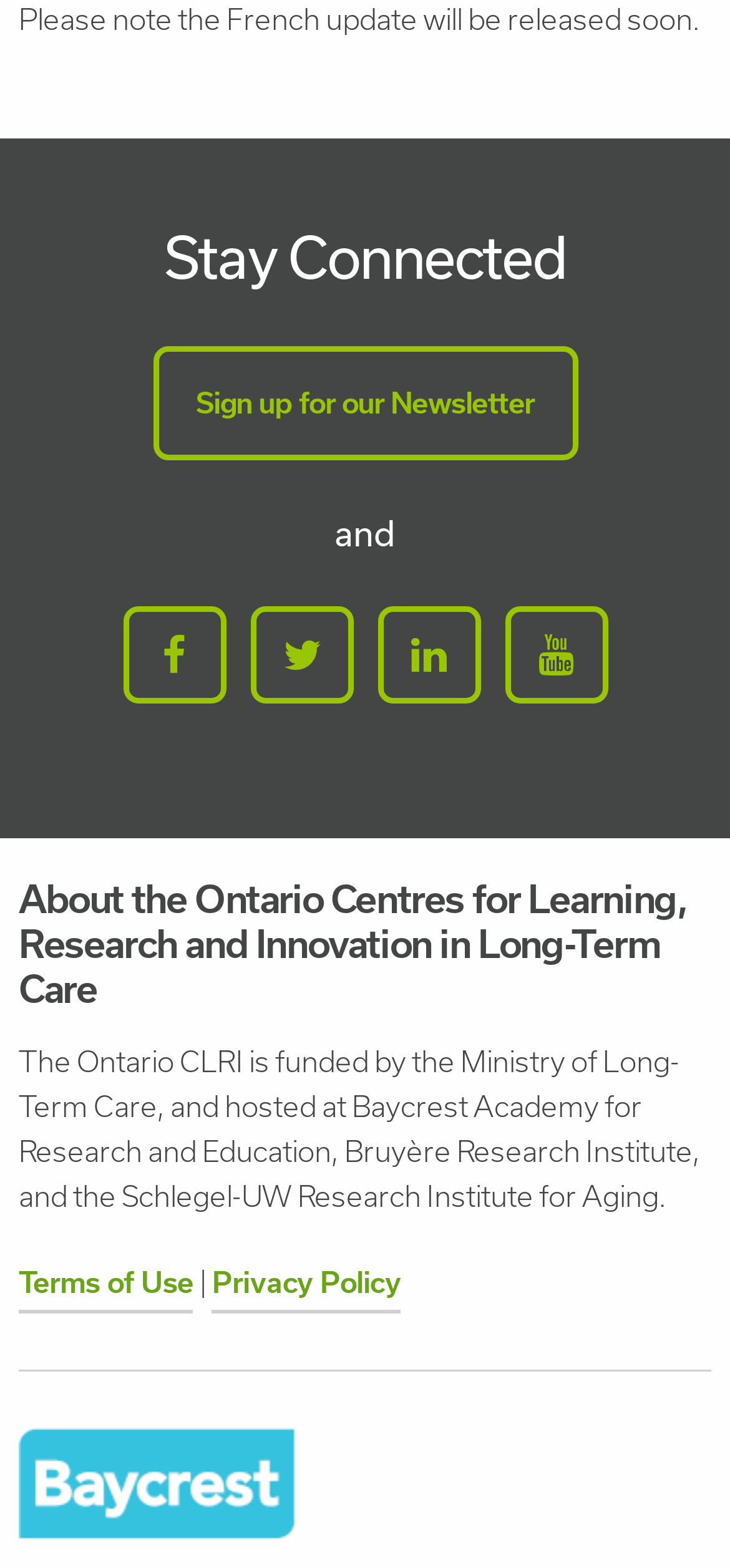Answer the question below in one word or phrase:
What is the organization hosting the Ontario CLRI?

Baycrest Academy